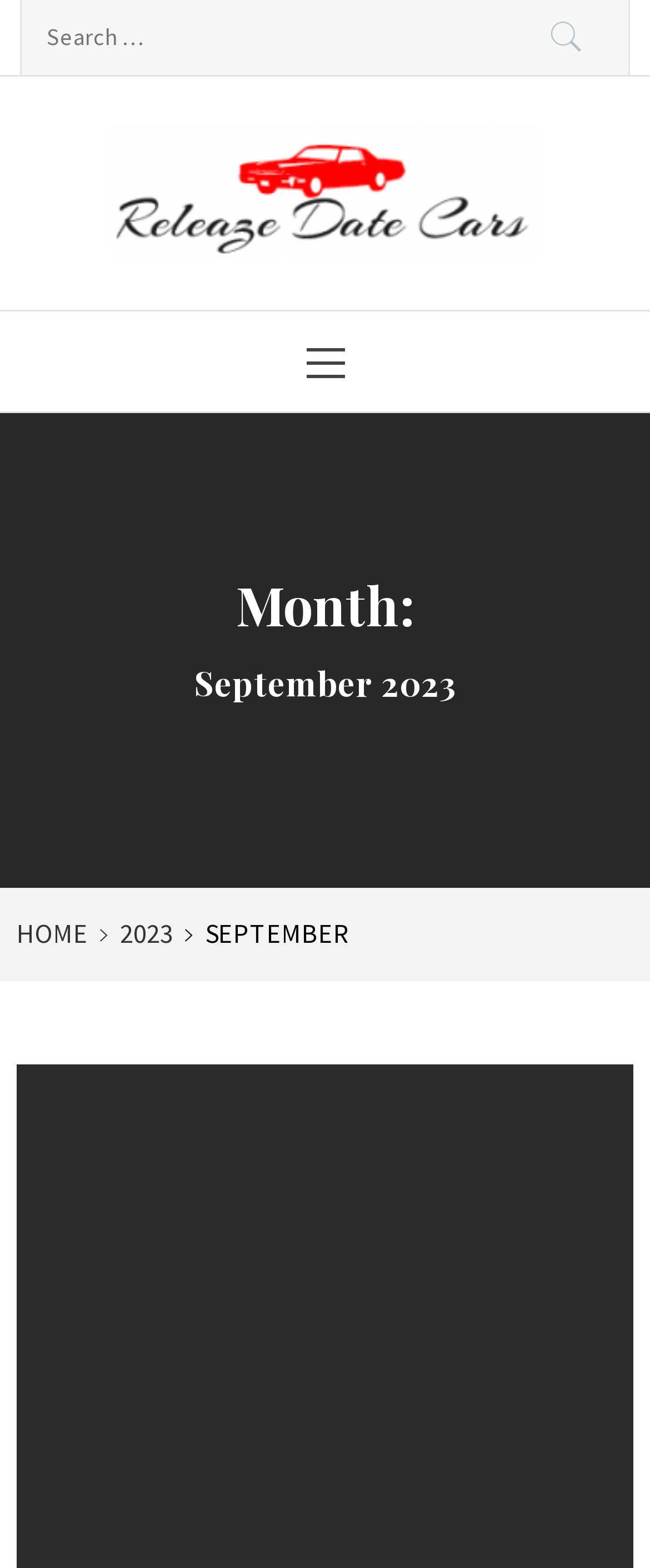Your task is to find and give the main heading text of the webpage.

Month:
September 2023